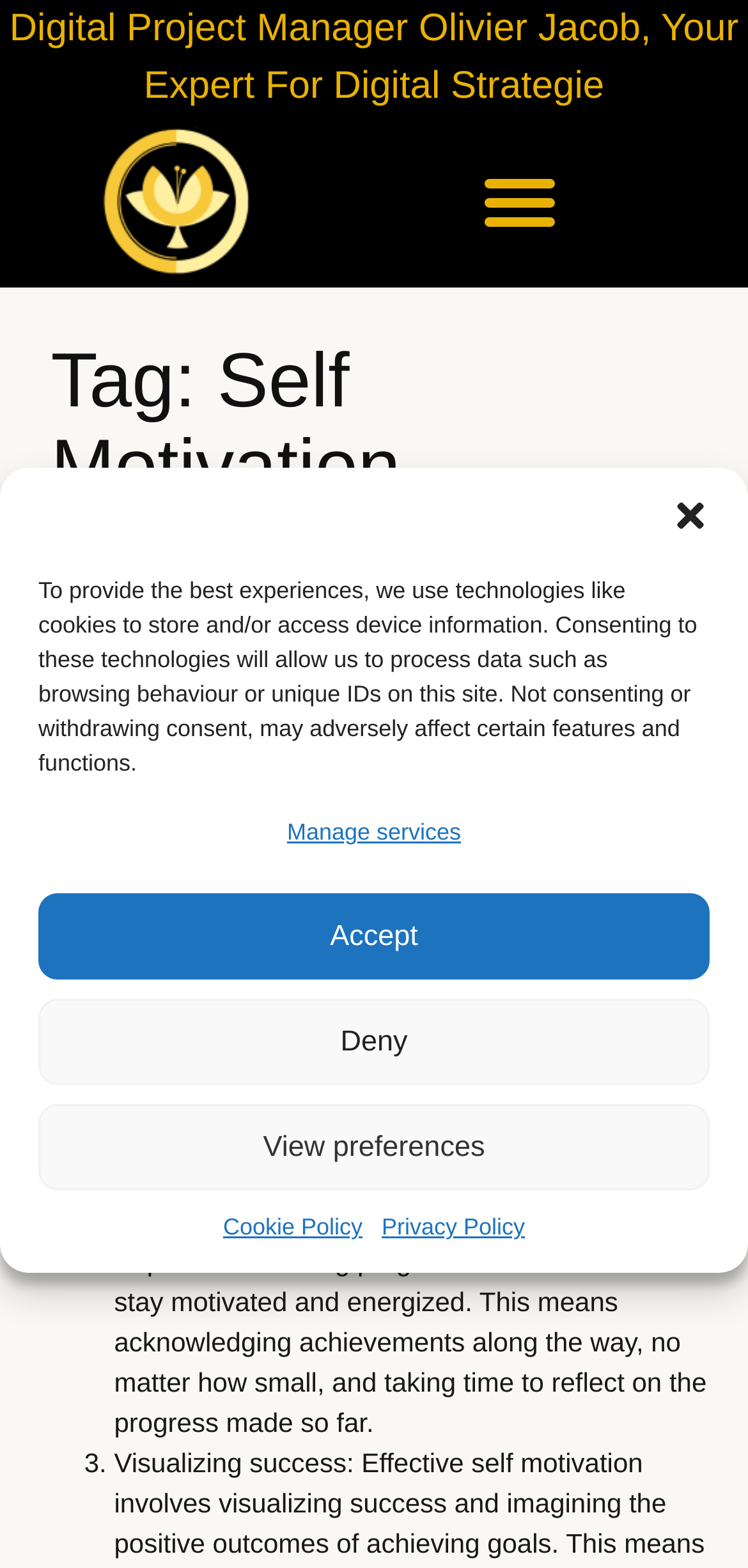Describe every aspect of the webpage in a detailed manner.

The webpage is about self-motivation, with a focus on digital project management. At the top, there is a heading that reads "Digital Project Manager Olivier Jacob, Your Expert For Digital Strategie" with a link to the same title. Below this, there is a logo of MyQuests, which is an image. 

On the top right, there is a menu toggle button. Below the logo, there is a heading that reads "Tag: Self Motivation". 

The main content of the page starts with a paragraph that explains what self-motivation is and its importance. This is followed by another paragraph that introduces the key practices and principles of effective self-motivation. 

Below these paragraphs, there is a numbered list with three points. The first point is about setting clear goals, with a detailed explanation of what this means. The second point is about celebrating progress, with a description of how to do this. The third point is not fully described in the provided accessibility tree. 

On the top of the page, there is a dialog box for managing consent, which includes a description of how the website uses technologies like cookies. There are buttons to close the dialog, accept, deny, or view preferences. There are also links to the cookie policy and privacy policy.